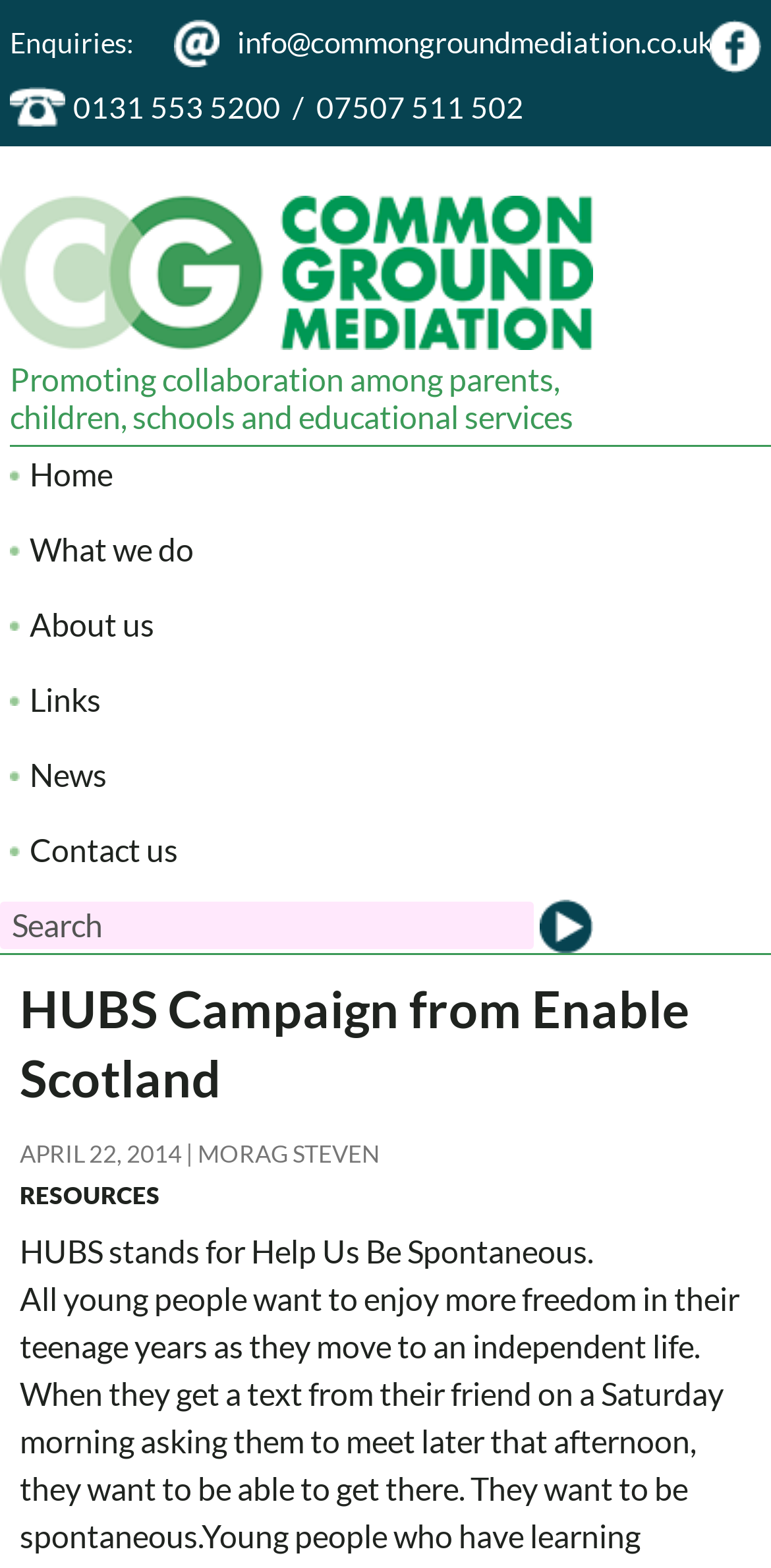Locate the coordinates of the bounding box for the clickable region that fulfills this instruction: "Search for something".

[0.7, 0.574, 0.769, 0.608]